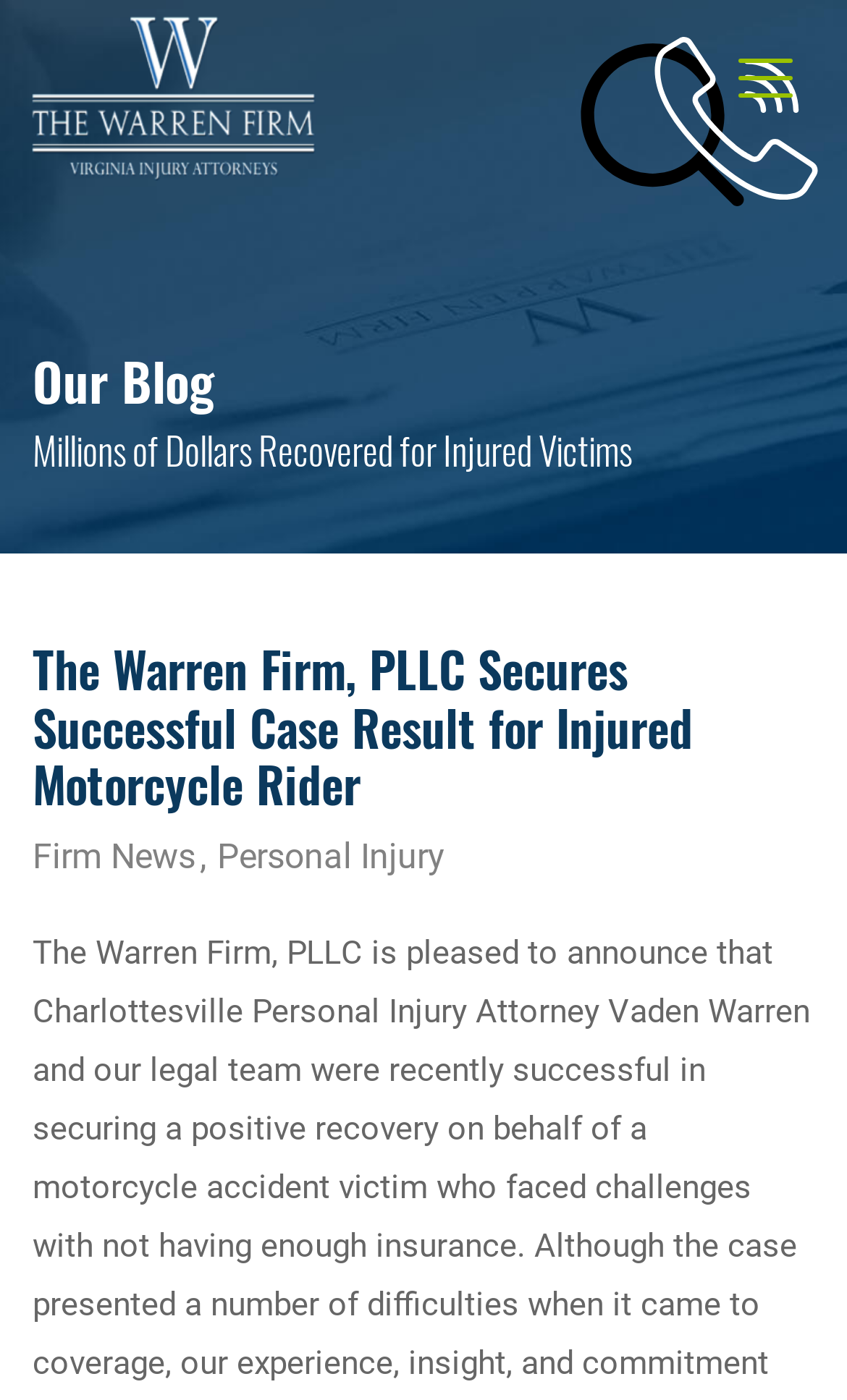What is the topic of the blog post?
Look at the image and answer the question using a single word or phrase.

Personal Injury